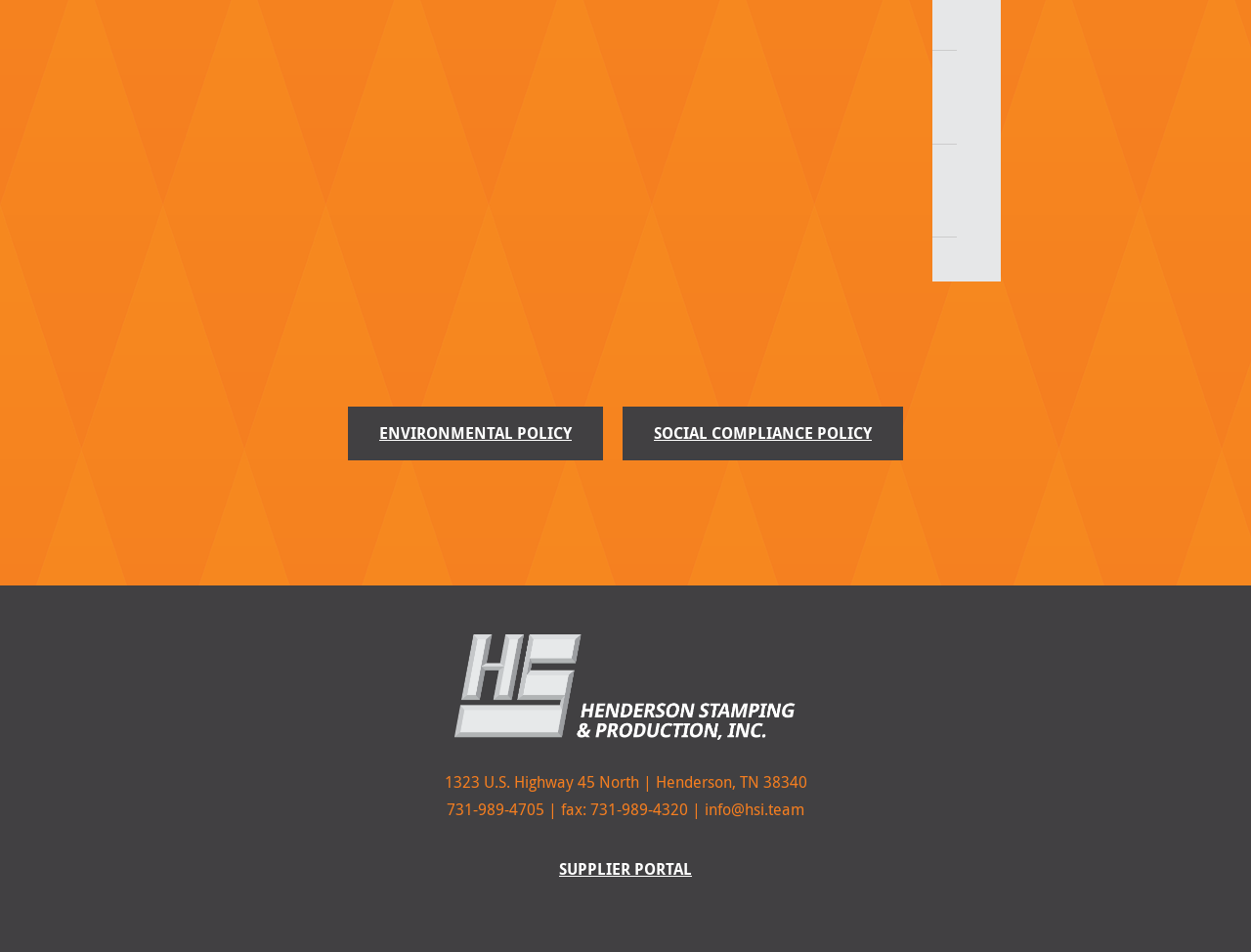Please answer the following query using a single word or phrase: 
How many tables are on the webpage?

2